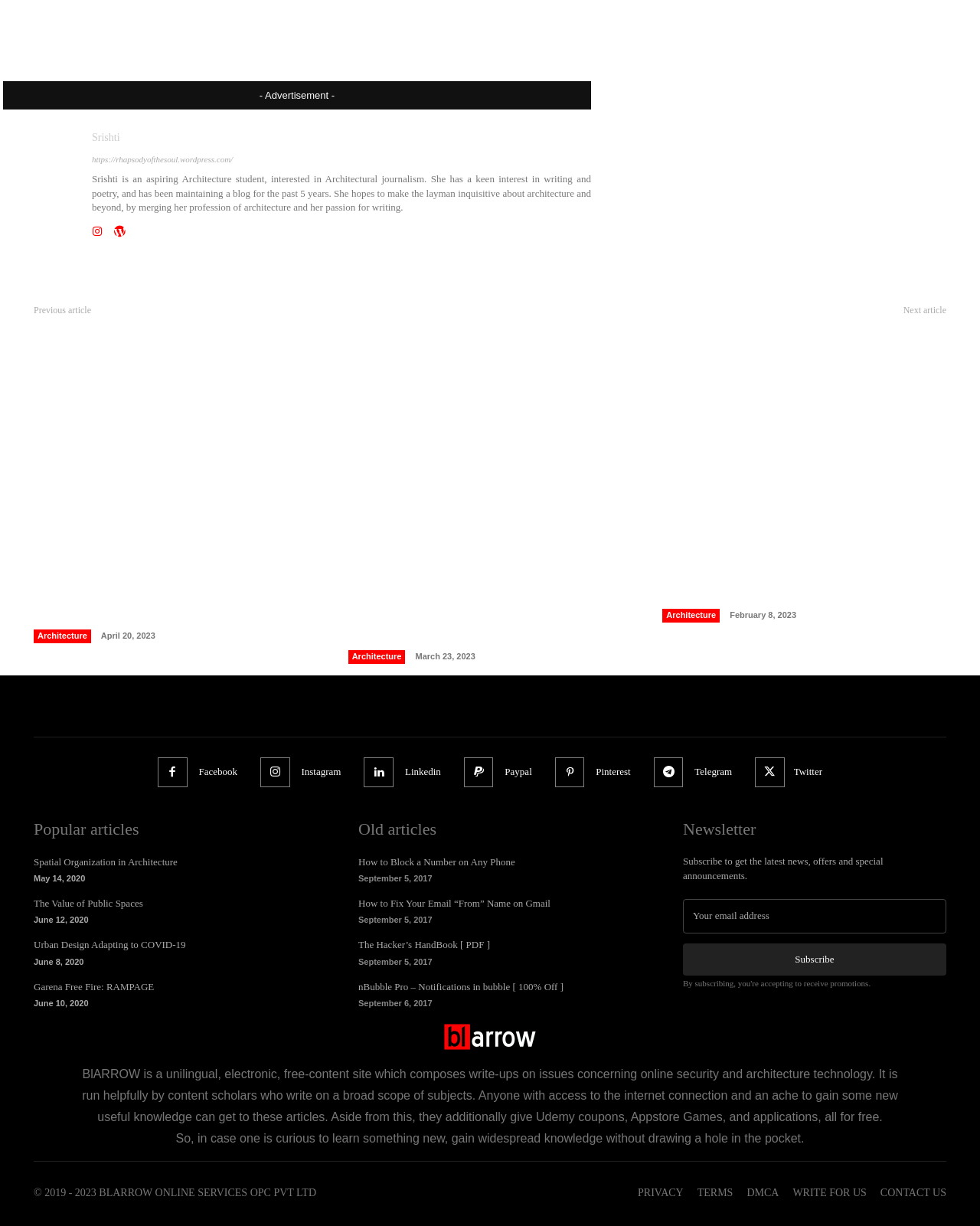Please look at the image and answer the question with a detailed explanation: What is the category of the article 'The Role of Building Layout in Workplace Productivity'?

The category of the article can be determined by reading the link text, which states 'Architecture'.